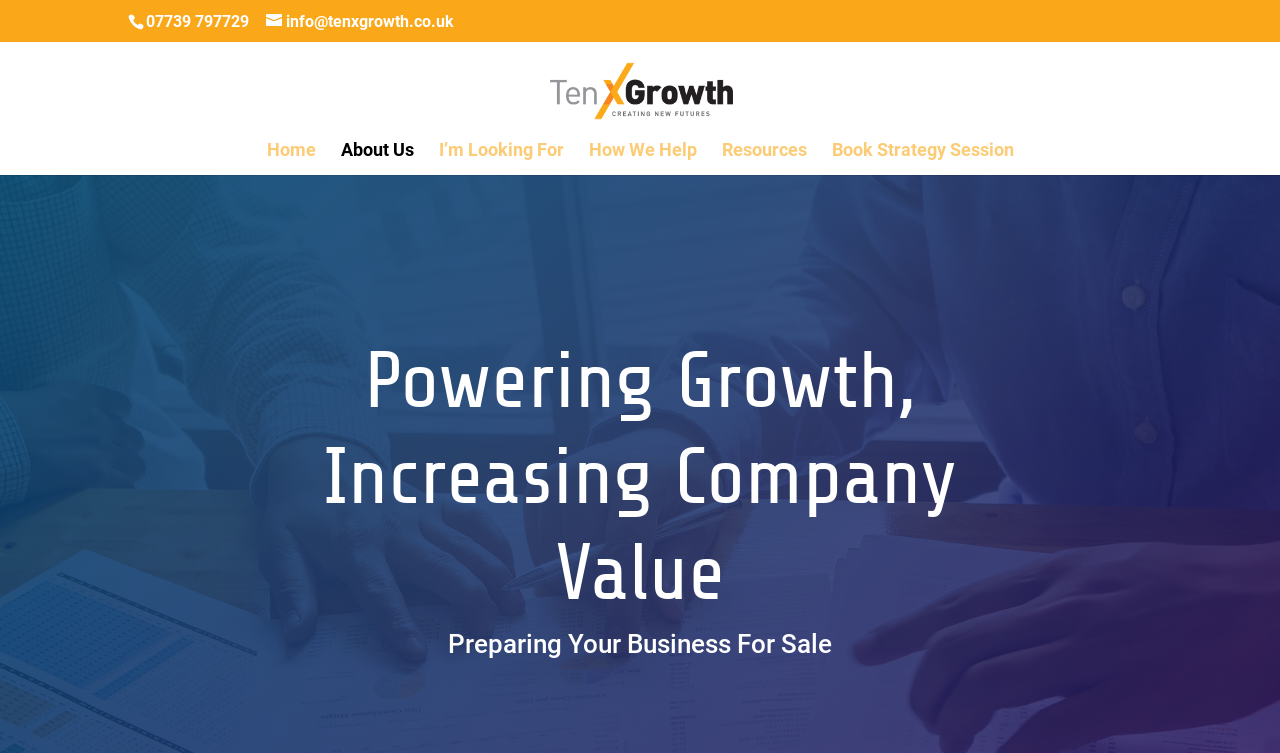Identify and provide the bounding box coordinates of the UI element described: "Home". The coordinates should be formatted as [left, top, right, bottom], with each number being a float between 0 and 1.

[0.208, 0.19, 0.246, 0.232]